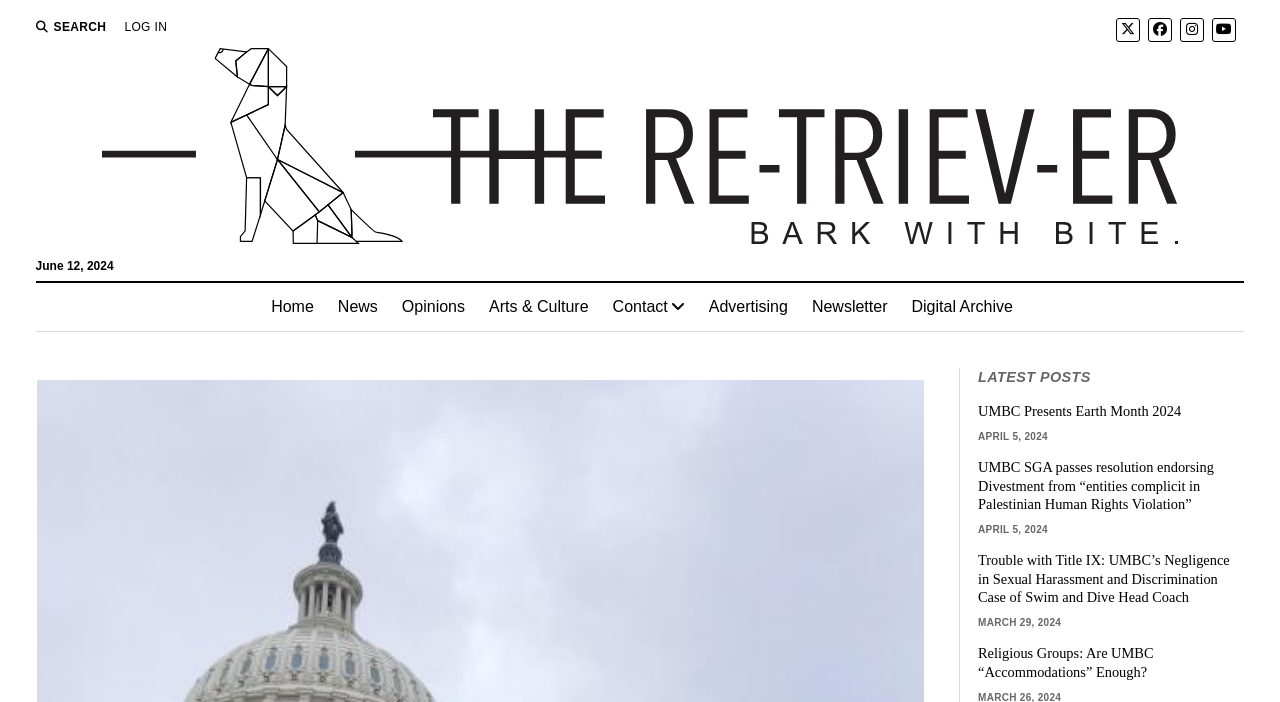Using the format (top-left x, top-left y, bottom-right x, bottom-right y), provide the bounding box coordinates for the described UI element. All values should be floating point numbers between 0 and 1: John LaRosa

None